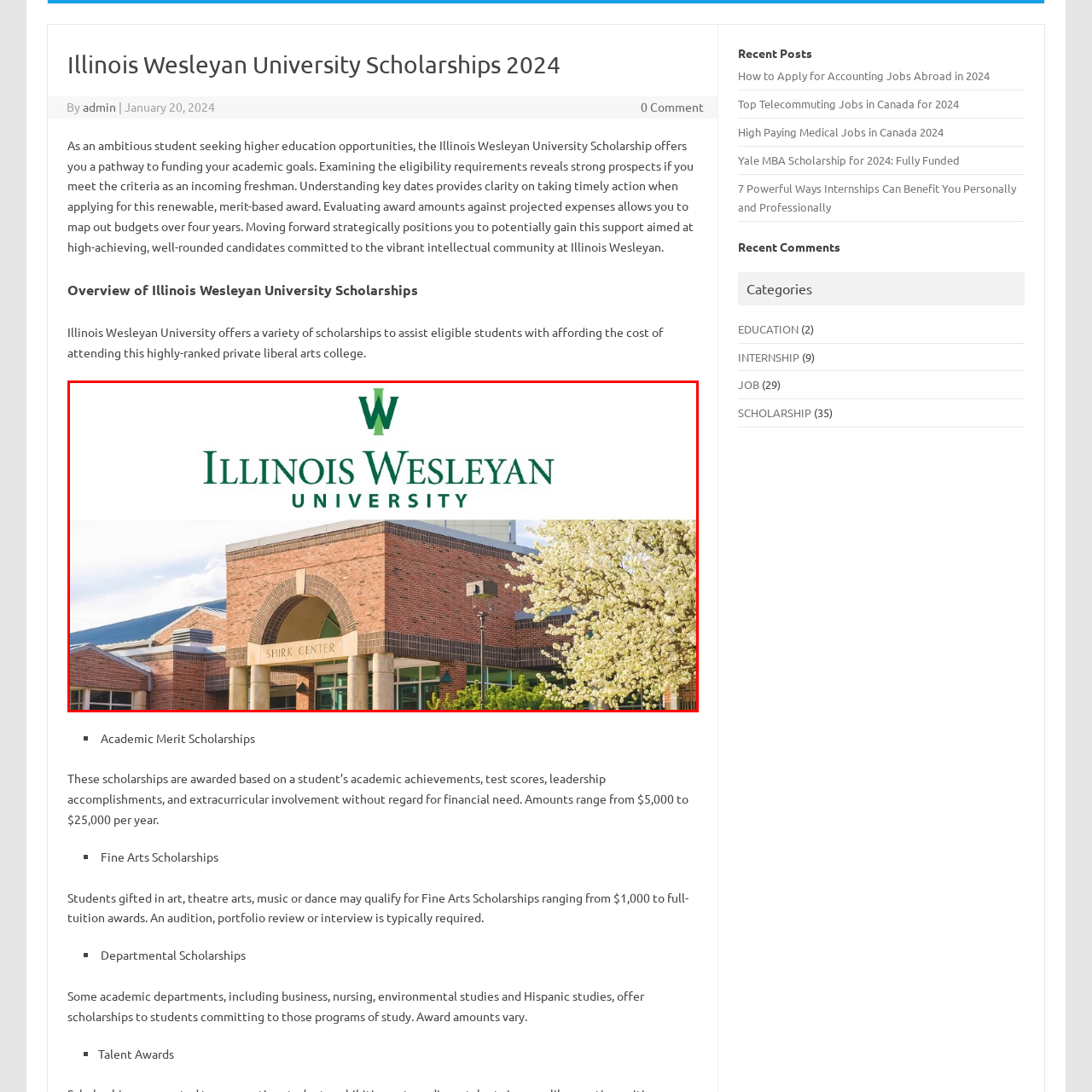What surrounds the building?
Carefully examine the image within the red bounding box and provide a comprehensive answer based on what you observe.

The question inquires about the surroundings of the Shirk Center building. According to the caption, the building's warm brick exterior 'contrasts beautifully with the lush greenery and blooming trees in the foreground', indicating that the building is surrounded by lush greenery and blooming trees.